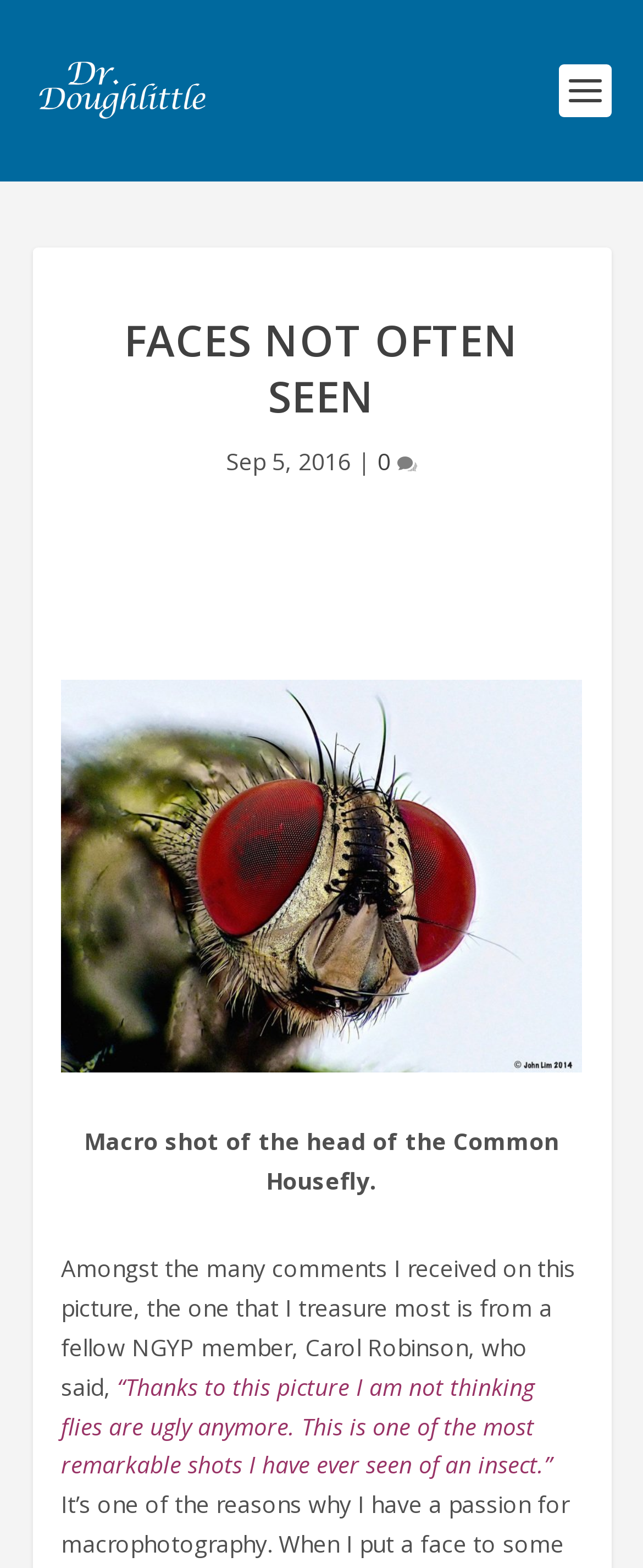Locate and provide the bounding box coordinates for the HTML element that matches this description: "0".

[0.587, 0.284, 0.649, 0.304]